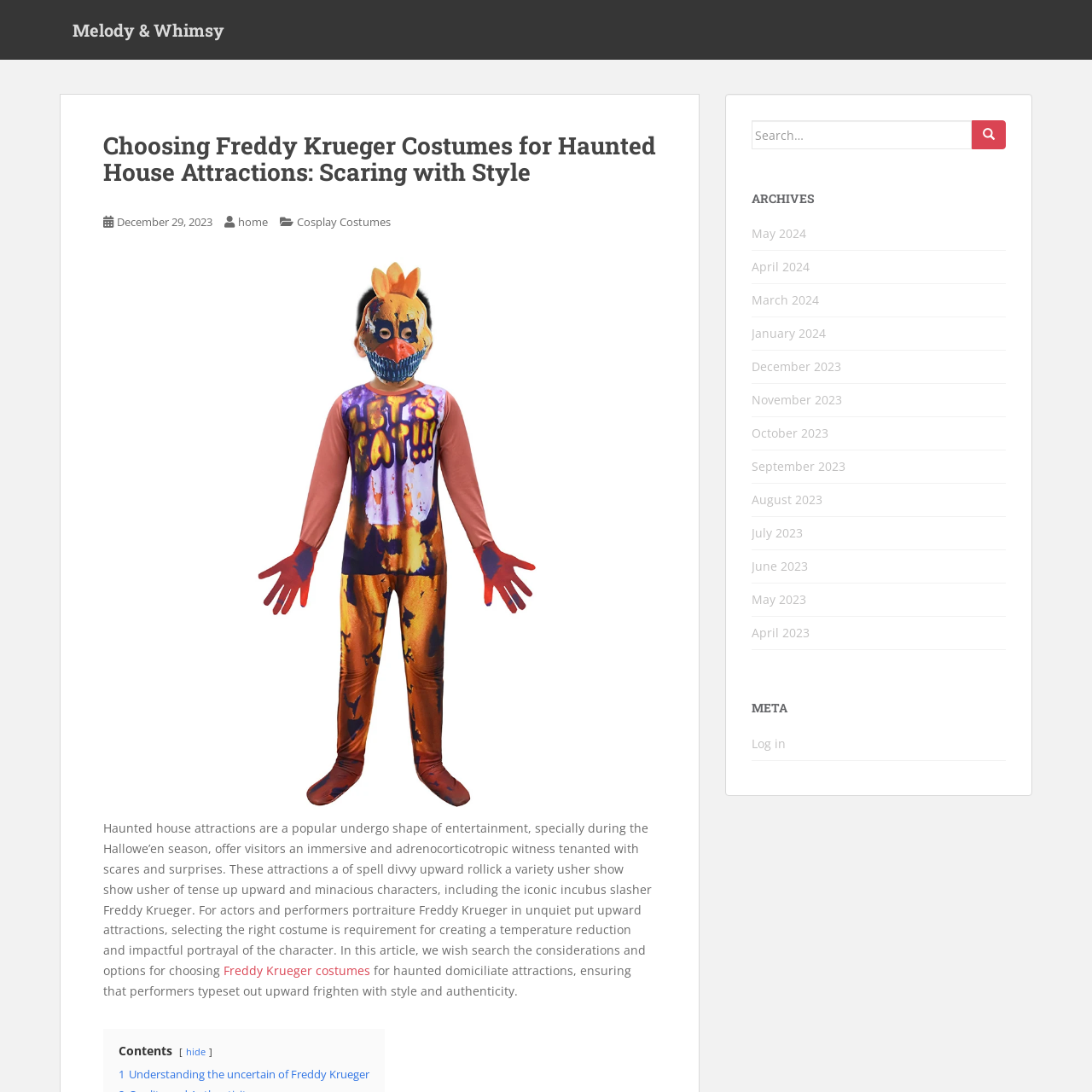How many links are there in the archives section?
Could you please answer the question thoroughly and with as much detail as possible?

The archives section is located on the right side of the webpage, and it contains links to different months. By counting the links, we can see that there are 12 links in total, ranging from May 2024 to August 2023.